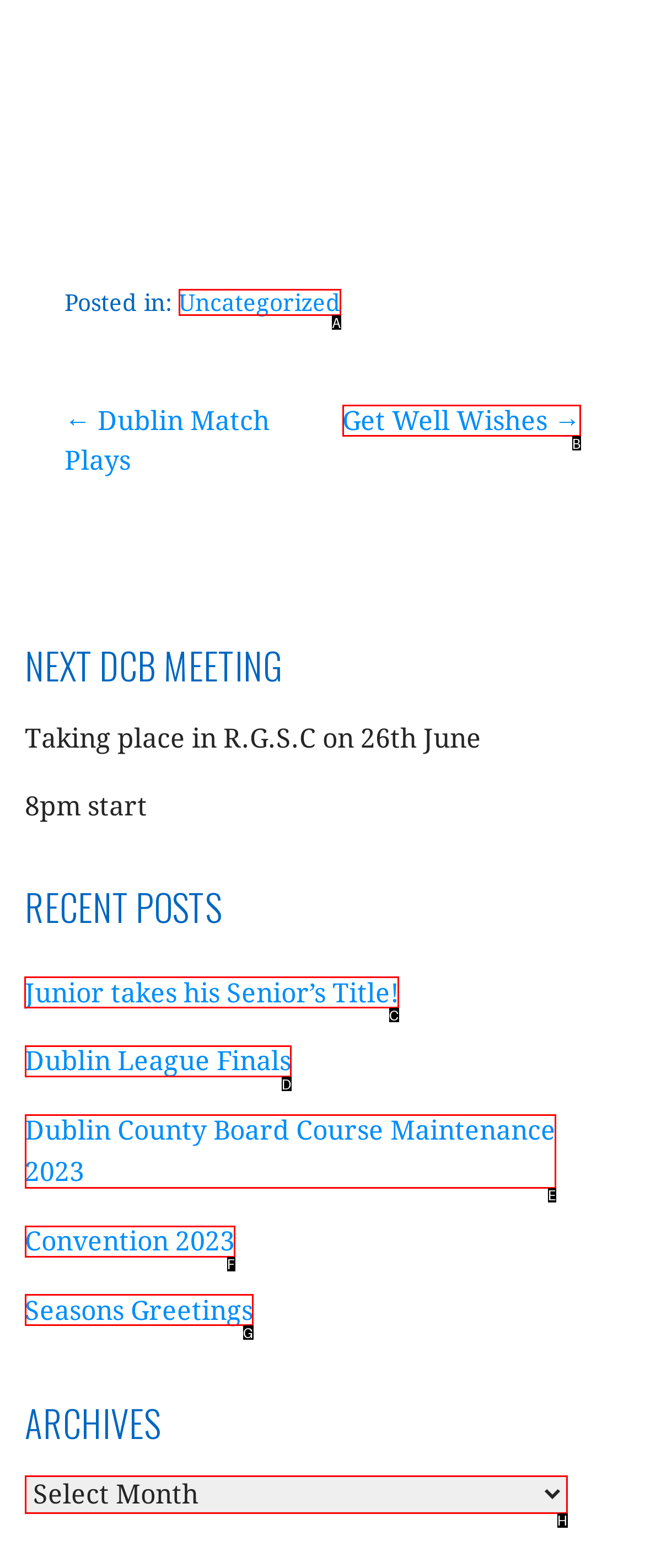Select the appropriate HTML element that needs to be clicked to finish the task: Read about Junior takes his Senior’s Title!
Reply with the letter of the chosen option.

C